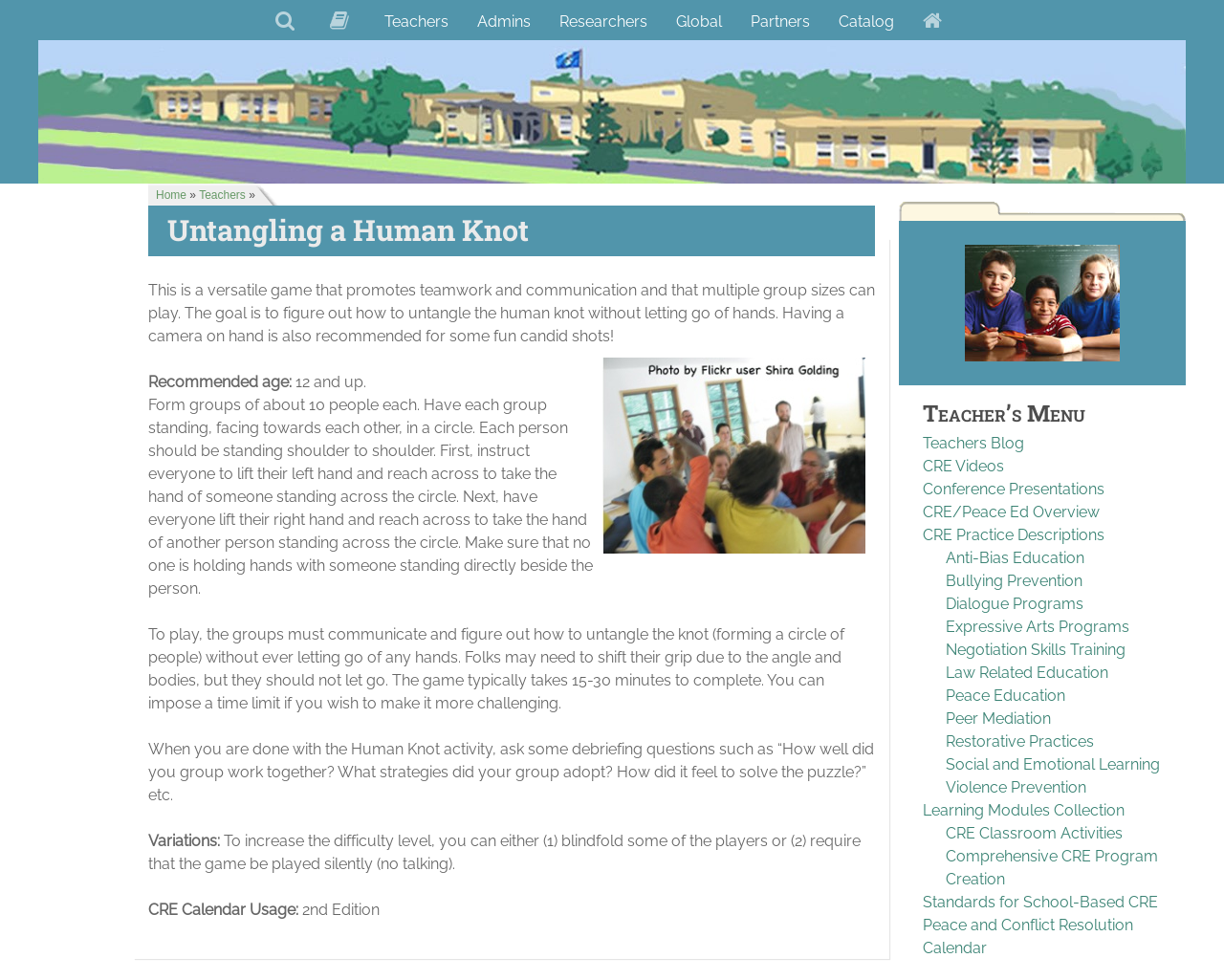What is the purpose of taking candid shots during the Human Knot game?
Craft a detailed and extensive response to the question.

The webpage suggests having a camera on hand to take candid shots during the Human Knot game, implying that it is for fun and to capture memorable moments.